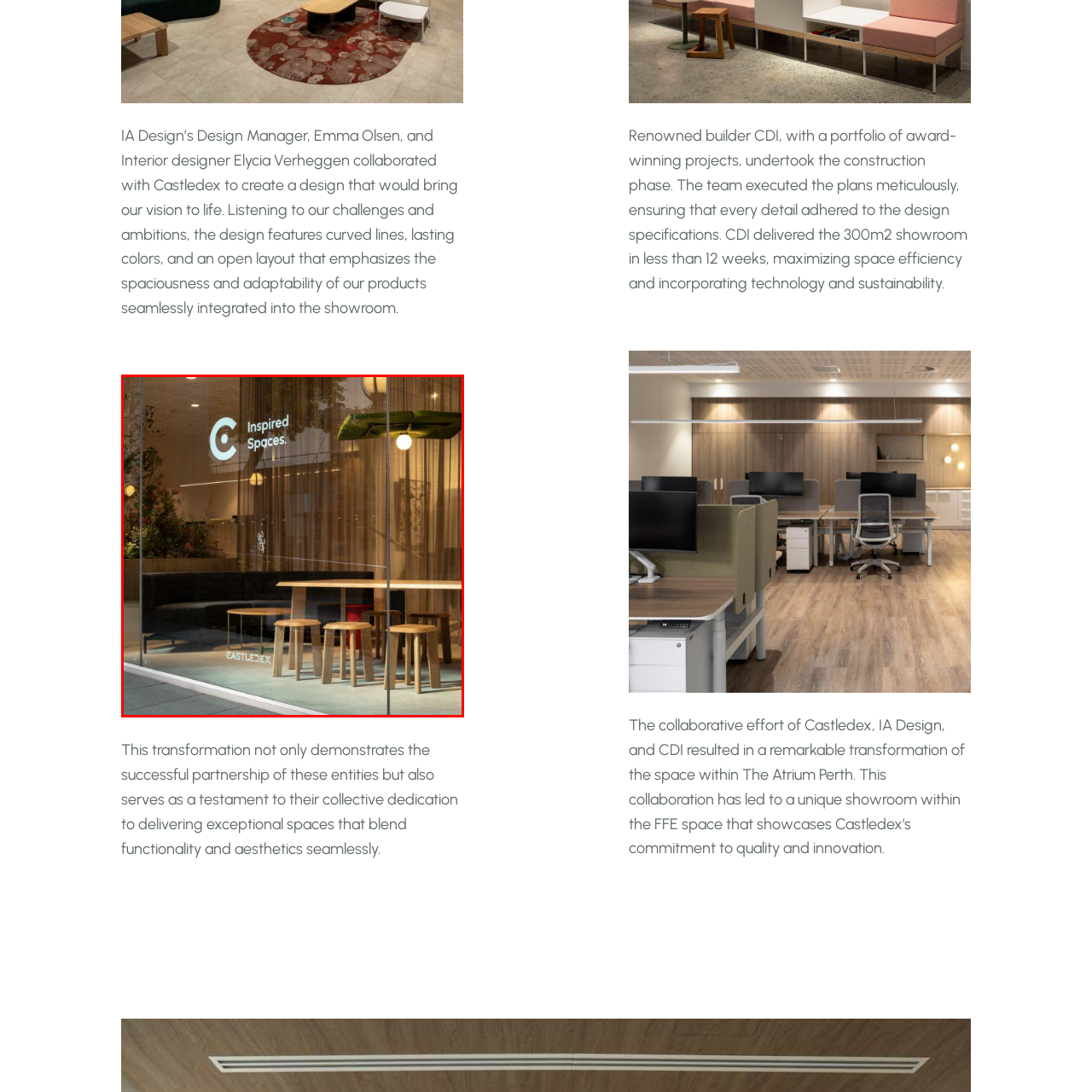Observe the image segment inside the red bounding box and answer concisely with a single word or phrase: What is the color of the wooden table?

Light-colored